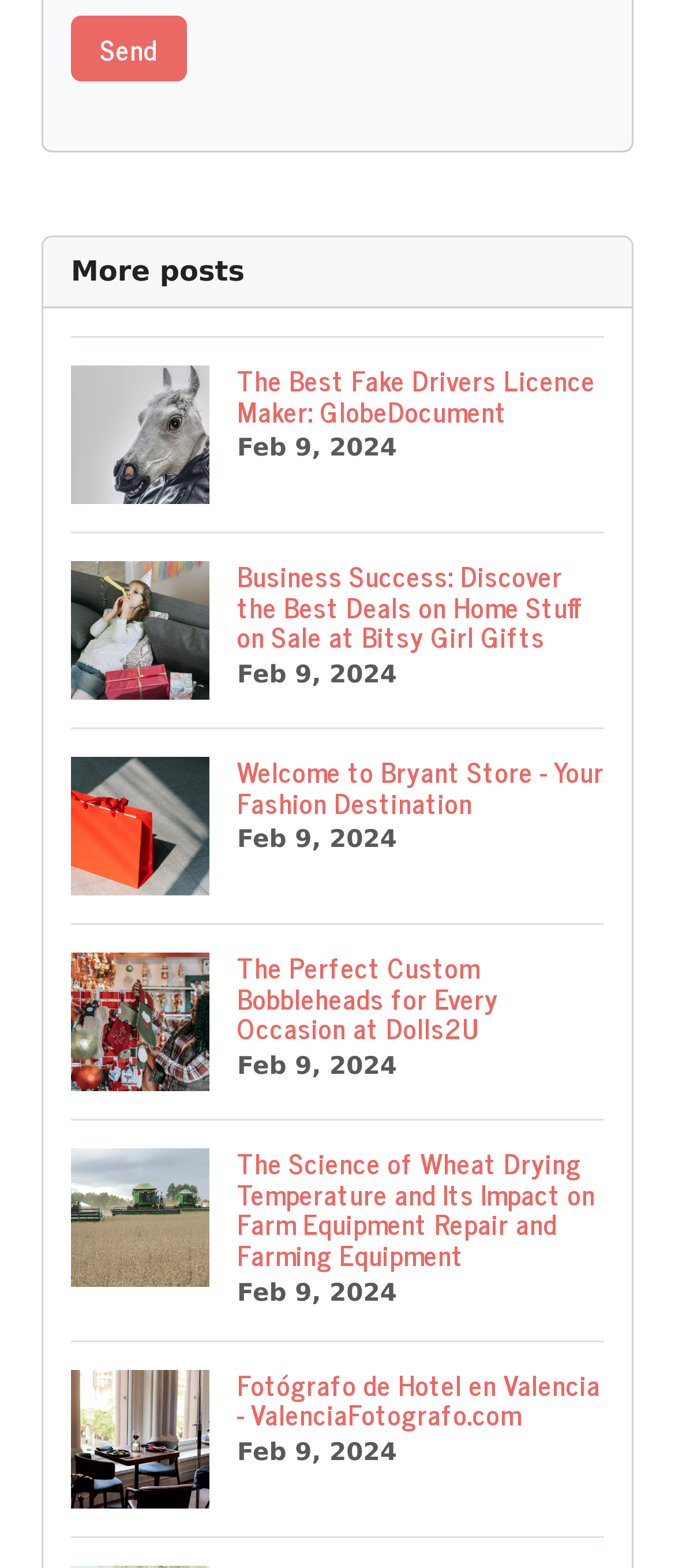What is the purpose of the button at the top?
Using the image, give a concise answer in the form of a single word or short phrase.

Send